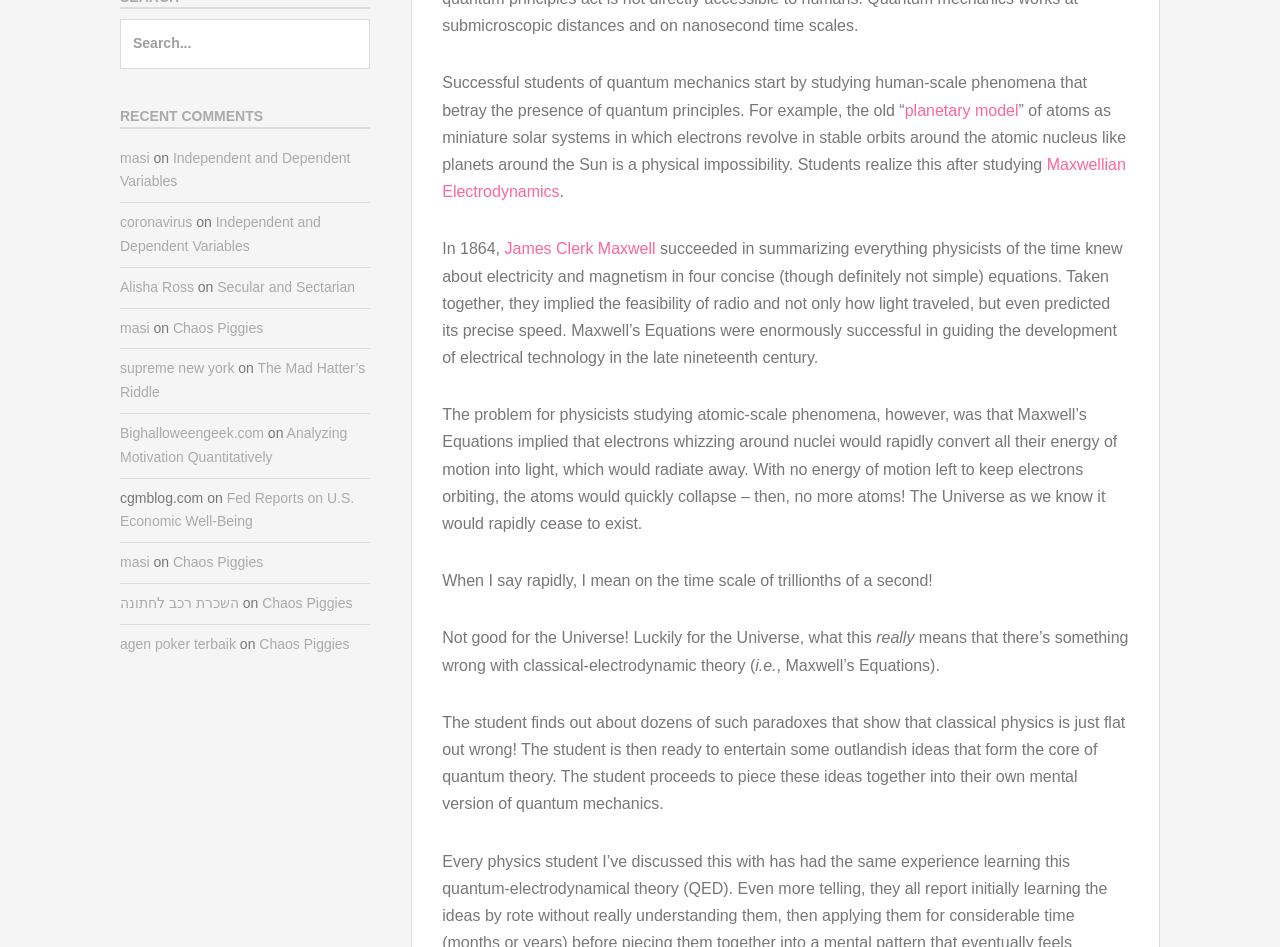Provide the bounding box coordinates of the HTML element this sentence describes: "Independent and Dependent Variables". The bounding box coordinates consist of four float numbers between 0 and 1, i.e., [left, top, right, bottom].

[0.094, 0.226, 0.251, 0.268]